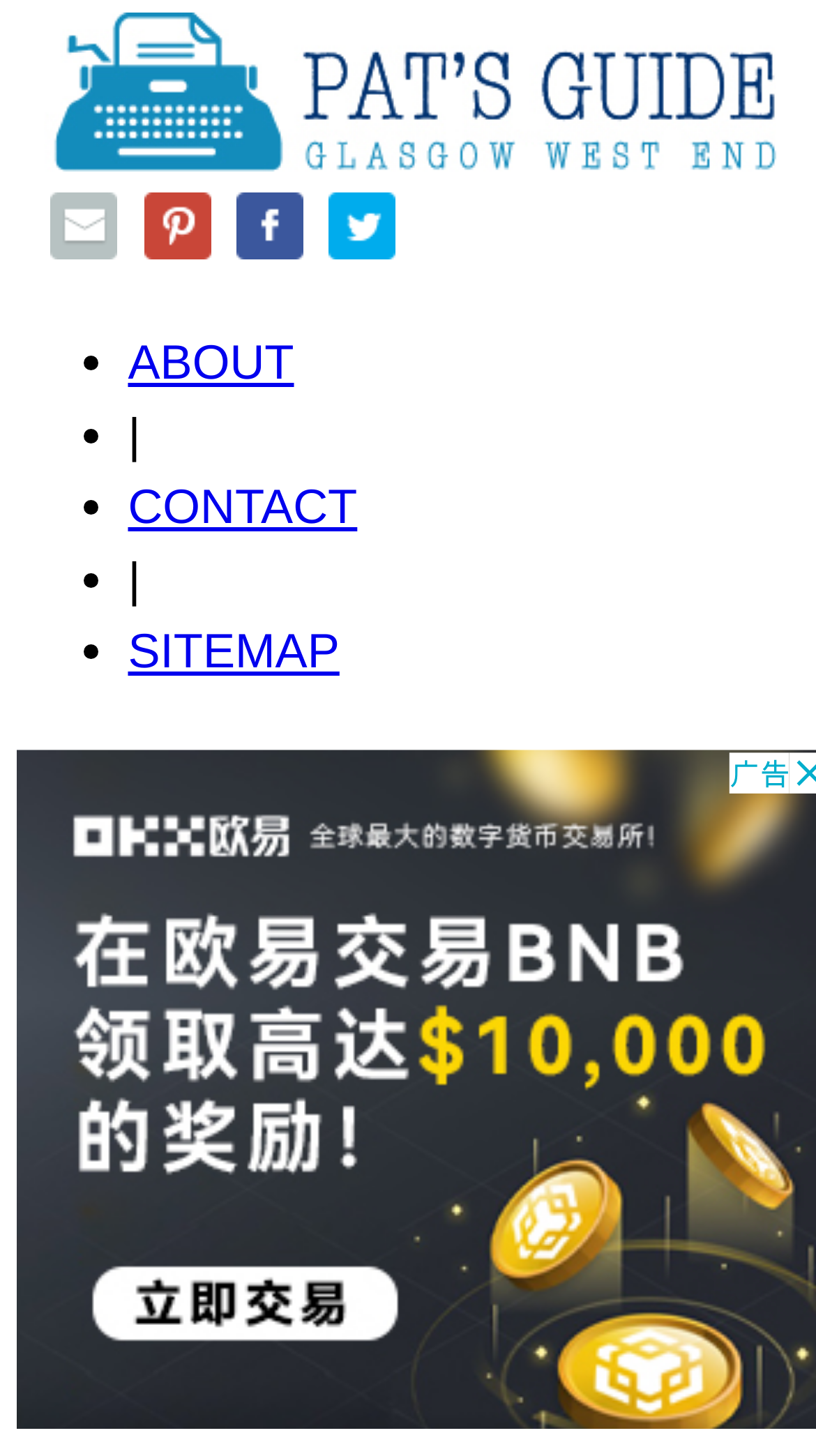Elaborate on the webpage's design and content in a detailed caption.

The webpage appears to be a personal website or blog, with a title "Last night I dreamed a deadly dream..." at the top. Below the title, there is a prominent link "PAT GUIDE - GLASGOW WESTEND" accompanied by an image with the same text, taking up most of the width of the page.

On the left side of the page, there is a vertical list of navigation links, each preceded by a bullet point. The links are "ABOUT", "CONTACT", and "SITEMAP", separated by vertical pipes. These links are positioned in the top half of the page, with the "ABOUT" link at the top, followed by "CONTACT", and then "SITEMAP" at the bottom.